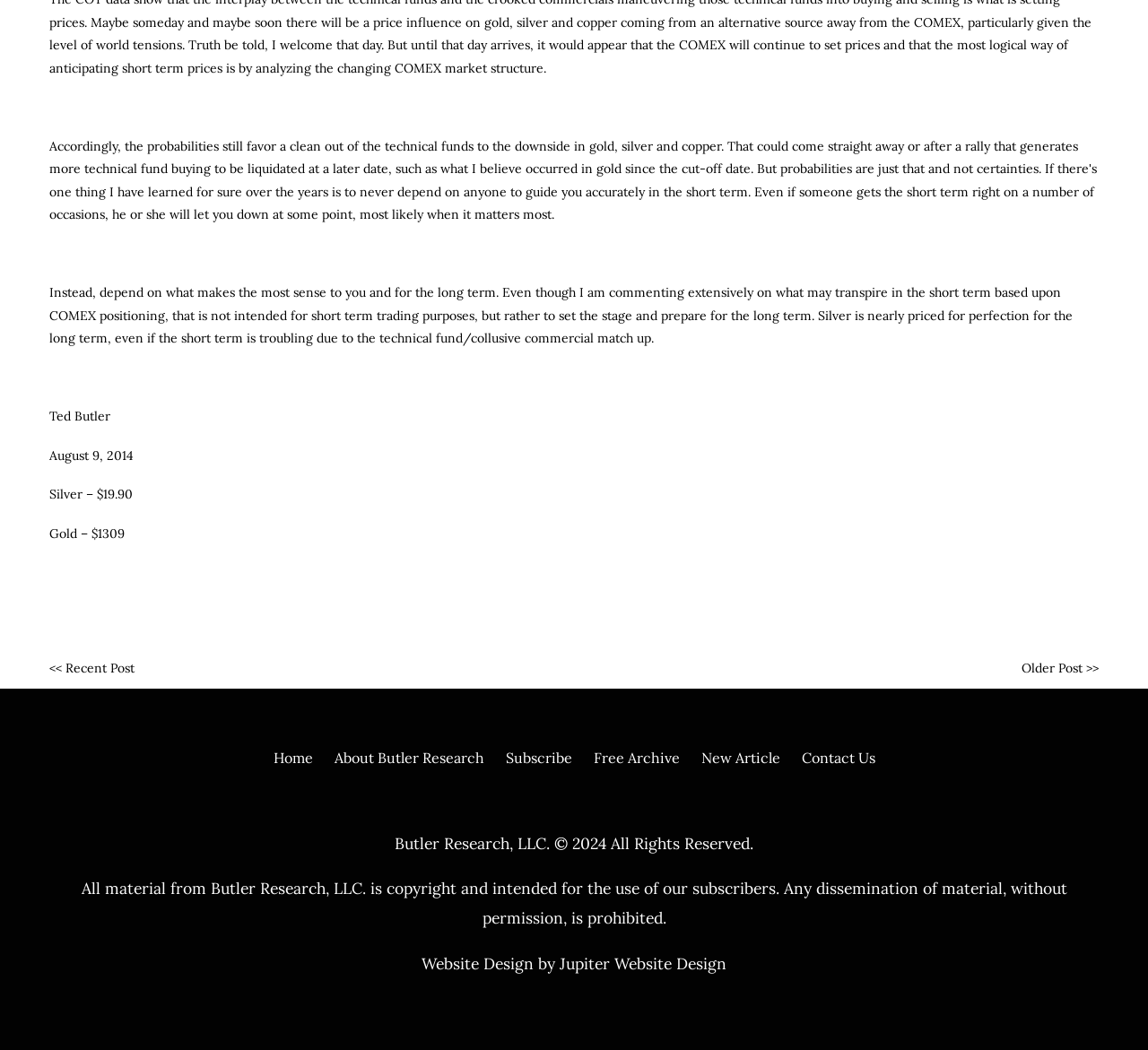What is the link at the bottom of the page that says 'About Butler Research'?
Carefully analyze the image and provide a thorough answer to the question.

The link 'About Butler Research' is located at the bottom of the page, in the navigation menu, and it is one of the options to navigate to other parts of the website.